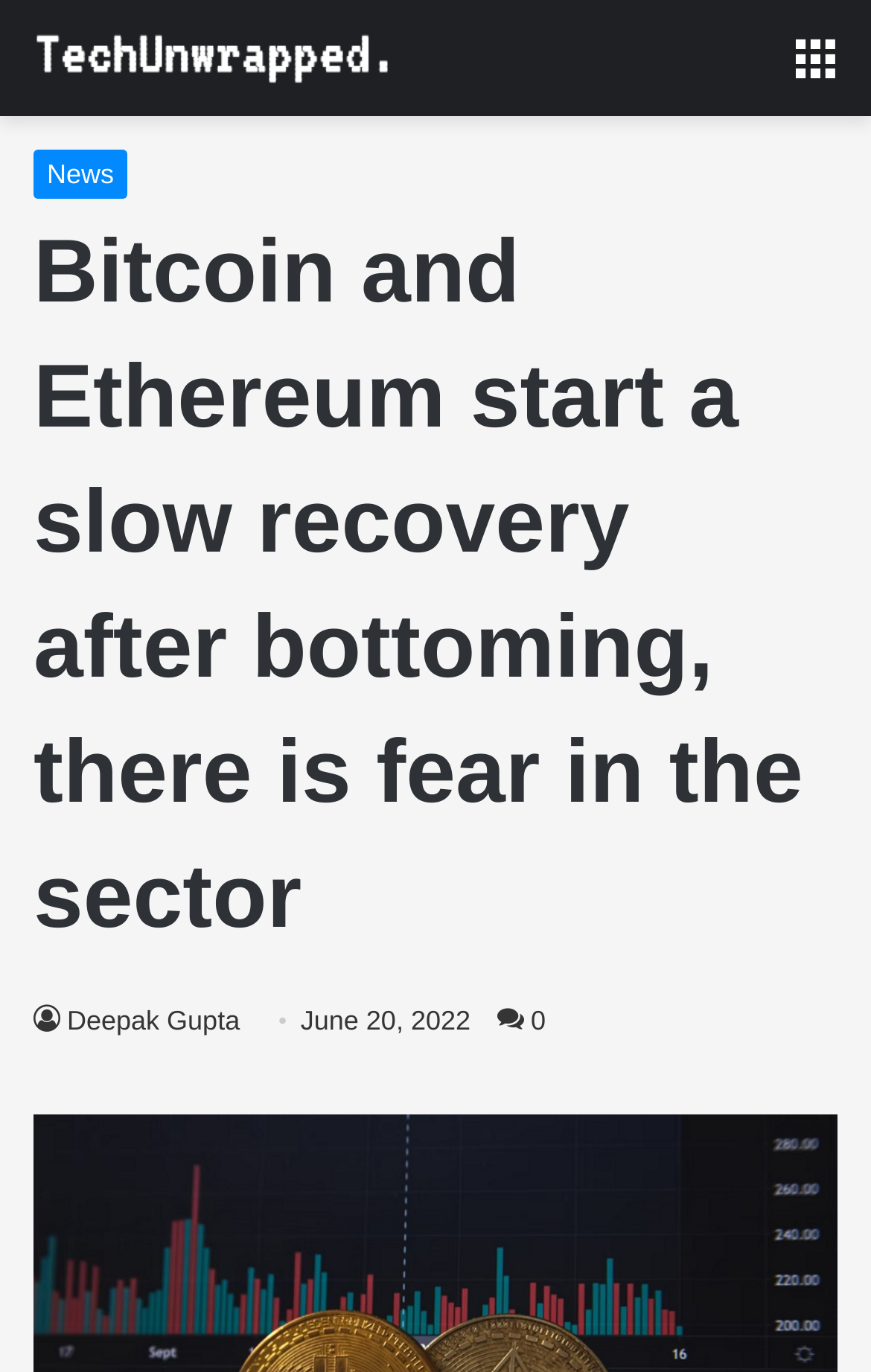Analyze the image and give a detailed response to the question:
What is the category of the article?

I determined the category of the article by looking at the link elements above the main heading, where I found a link with the text 'News', which suggests that the article belongs to the news category.